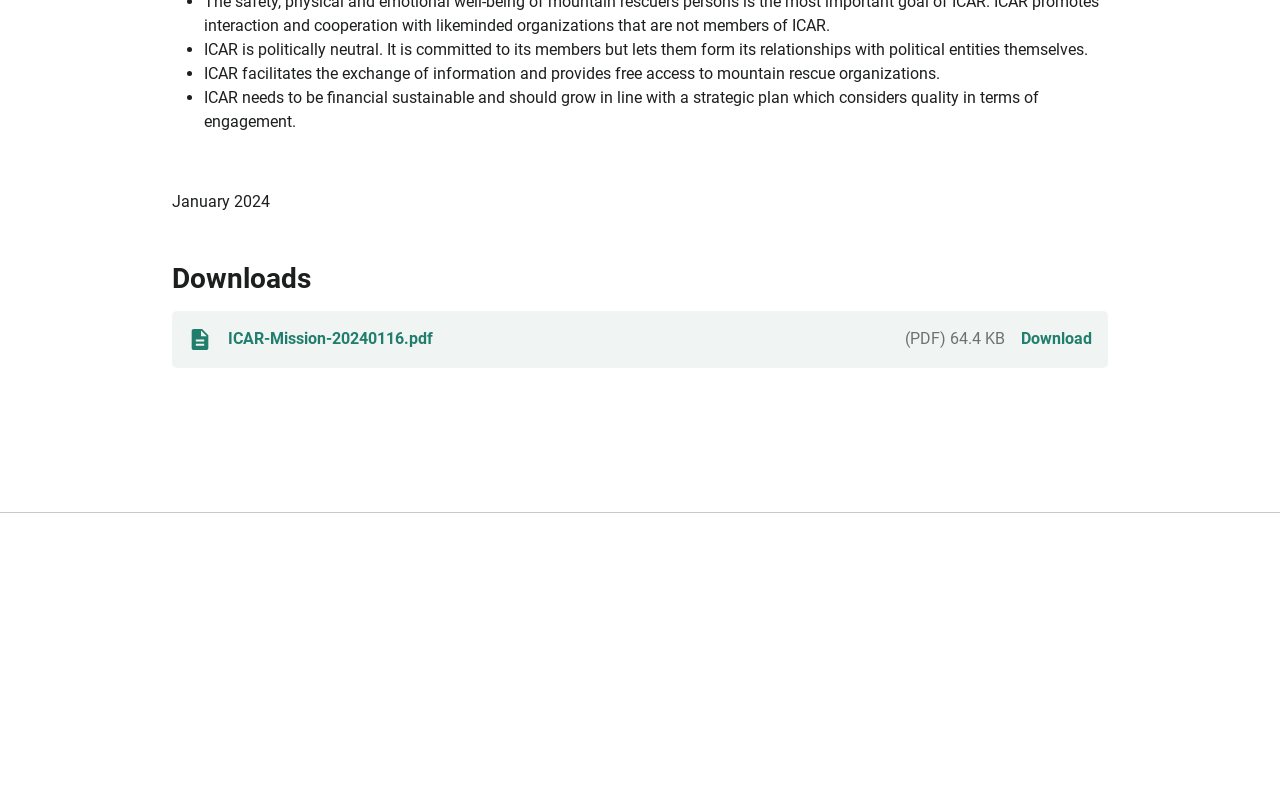Locate the bounding box coordinates of the area you need to click to fulfill this instruction: 'Access the Rocksnake GmbH & Co KG website'. The coordinates must be in the form of four float numbers ranging from 0 to 1: [left, top, right, bottom].

[0.698, 0.662, 0.823, 0.73]